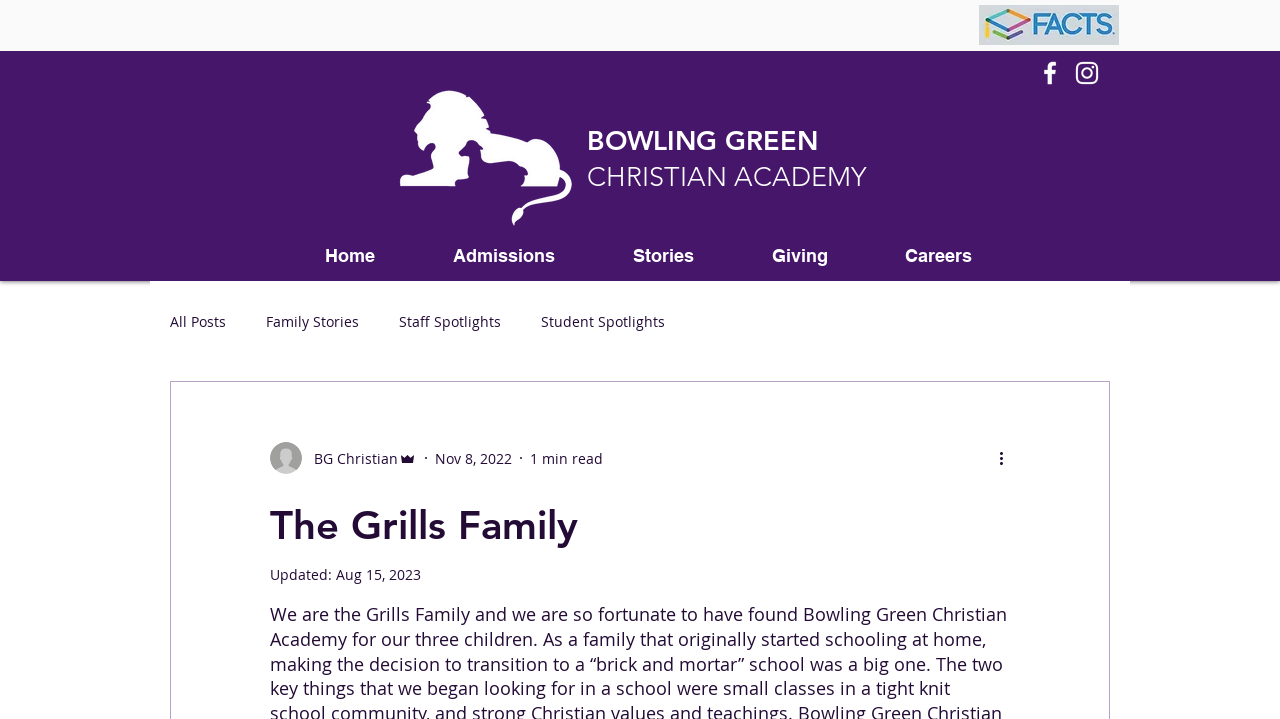Identify the bounding box coordinates of the area that should be clicked in order to complete the given instruction: "Read the latest blog post". The bounding box coordinates should be four float numbers between 0 and 1, i.e., [left, top, right, bottom].

[0.133, 0.391, 0.855, 0.502]